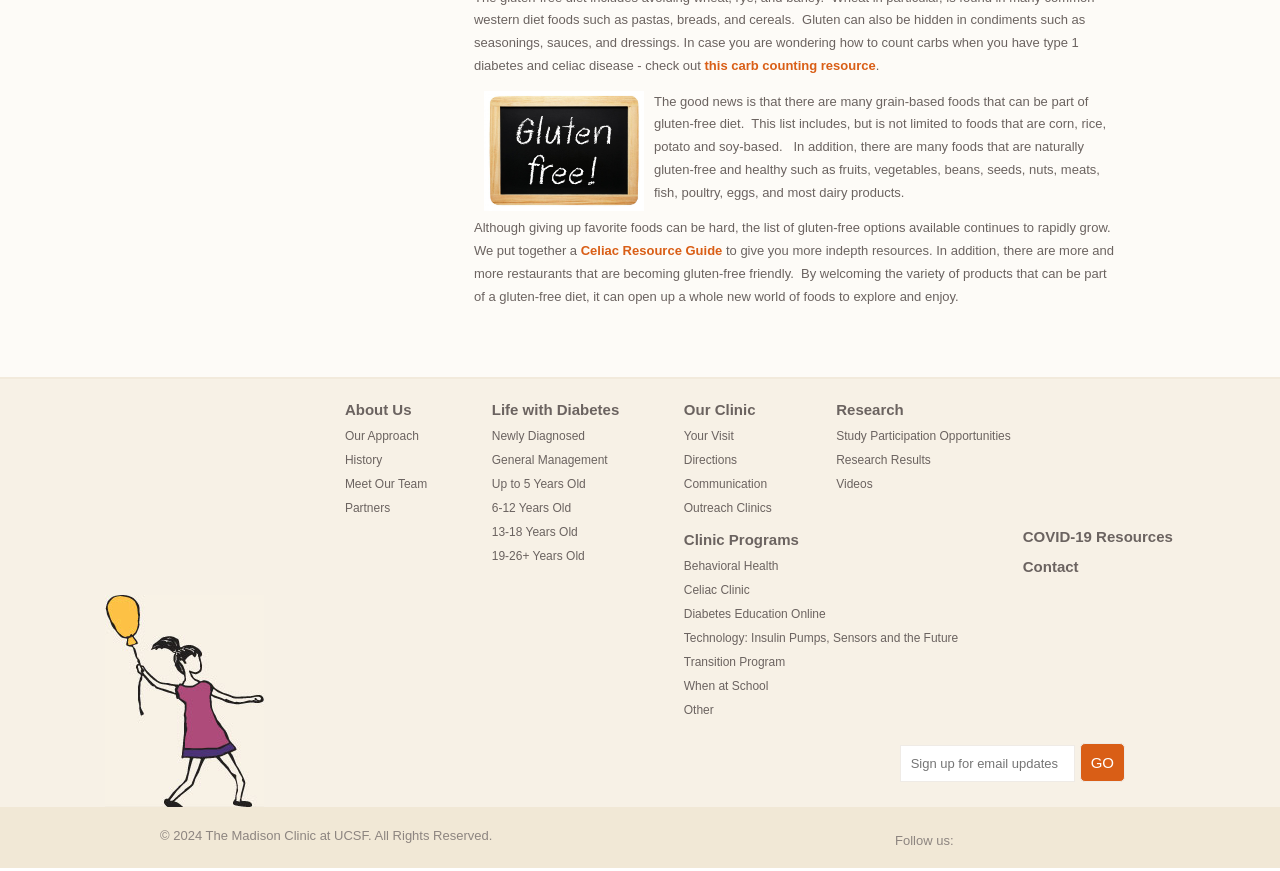Identify the bounding box for the UI element described as: "Clinic Programs". The coordinates should be four float numbers between 0 and 1, i.e., [left, top, right, bottom].

[0.534, 0.609, 0.624, 0.629]